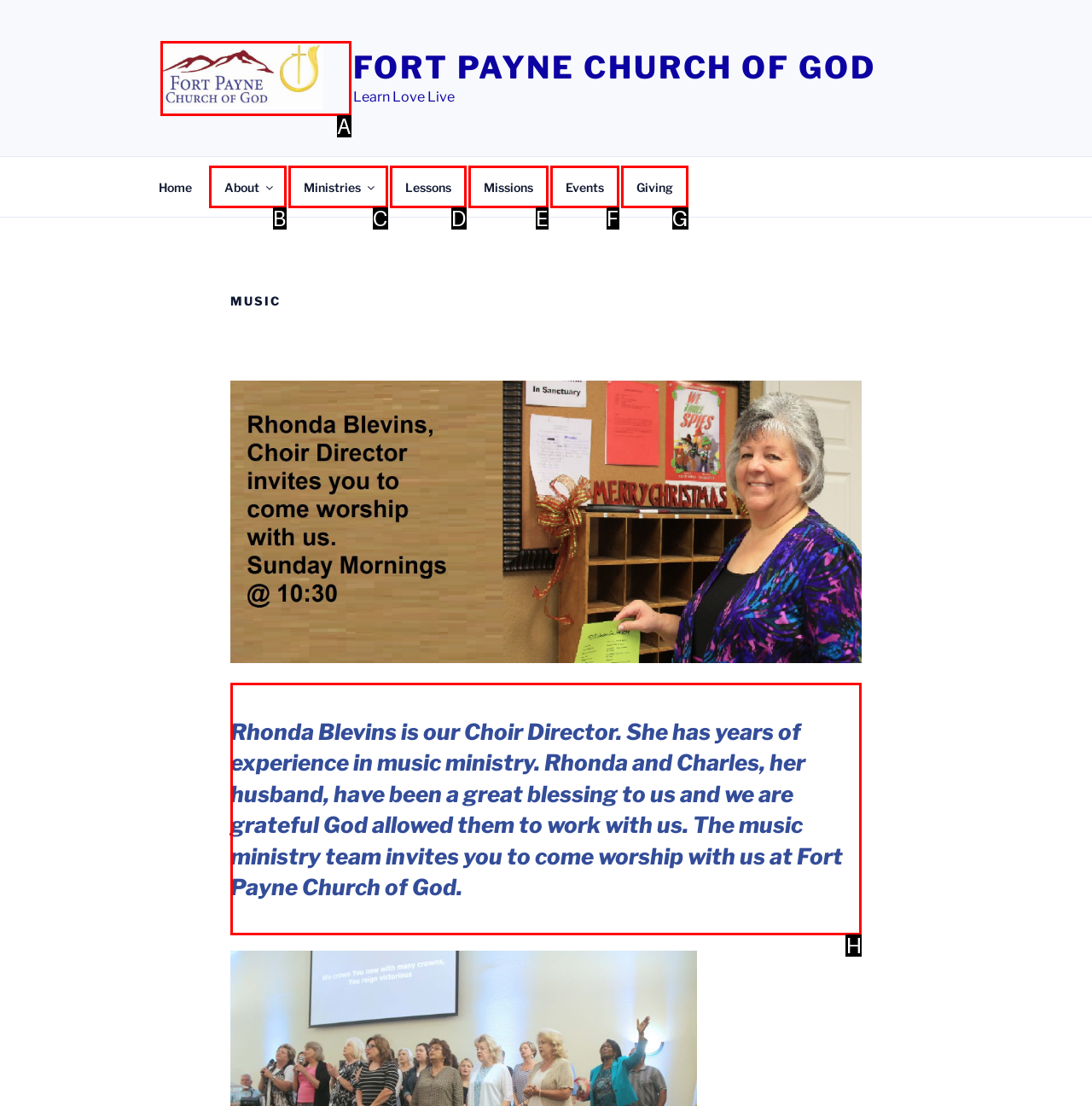Identify the correct HTML element to click to accomplish this task: read about Rhonda Blevins
Respond with the letter corresponding to the correct choice.

H